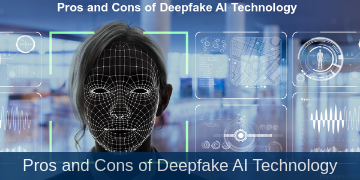What is the purpose of the title in the image?
Carefully analyze the image and provide a thorough answer to the question.

The title is prominently displayed at the top and bottom of the image, serving to emphasize the focus on examining both the advantages and disadvantages of deepfake technology, providing a clear context for viewers interested in understanding this rapidly evolving field.